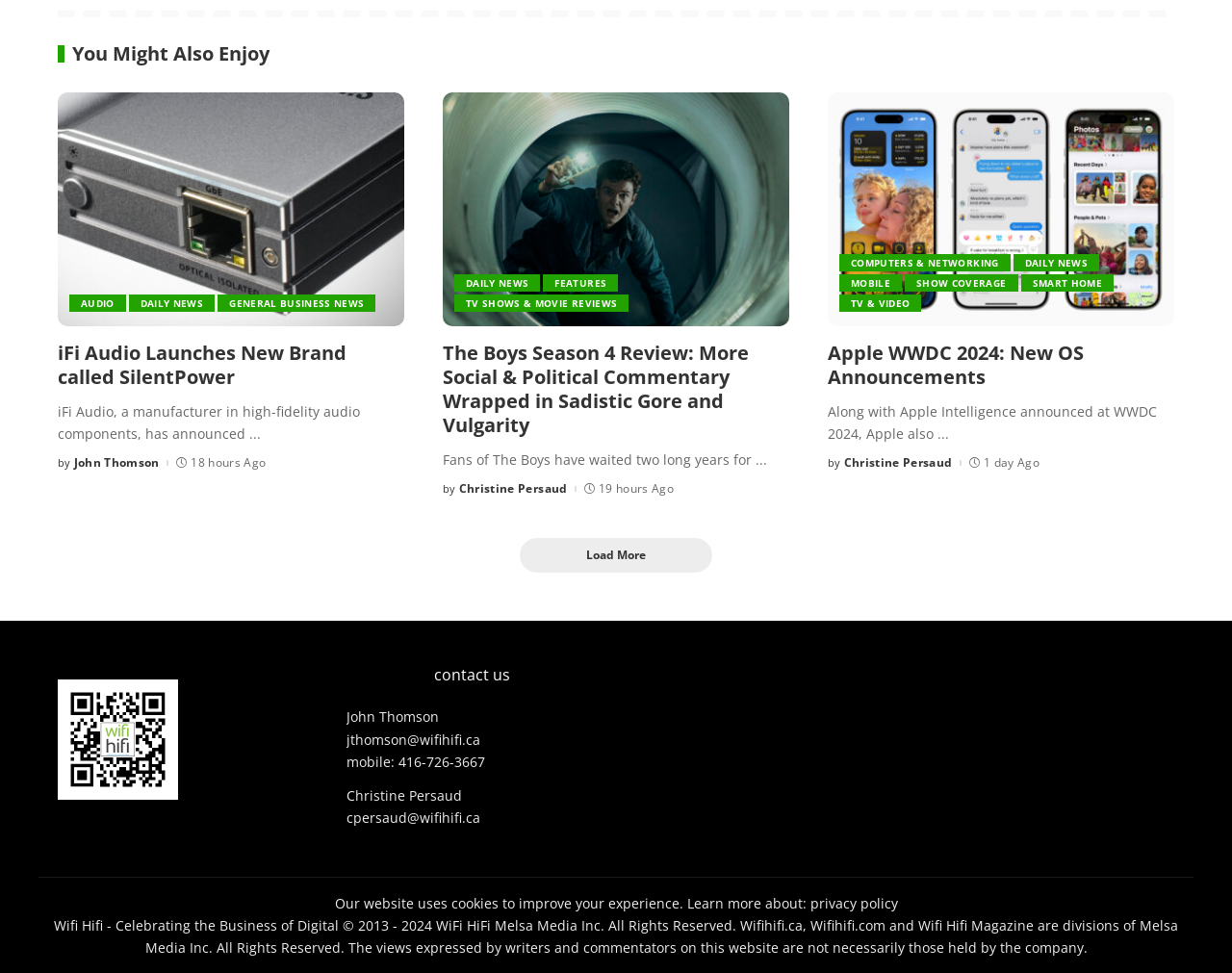Provide the bounding box coordinates in the format (top-left x, top-left y, bottom-right x, bottom-right y). All values are floating point numbers between 0 and 1. Determine the bounding box coordinate of the UI element described as: Show Coverage

[0.734, 0.282, 0.826, 0.3]